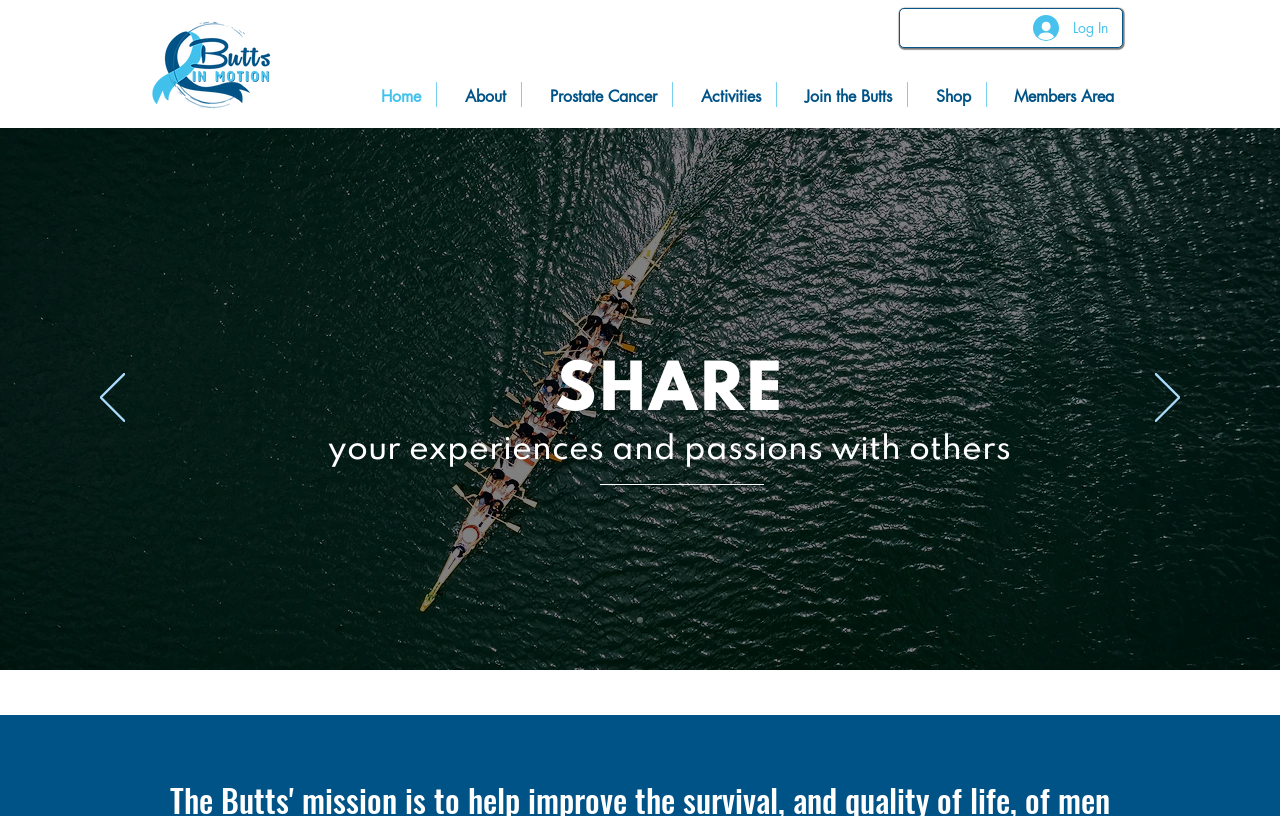Find the bounding box coordinates for the area you need to click to carry out the instruction: "View the About section". The coordinates should be four float numbers between 0 and 1, indicated as [left, top, right, bottom].

[0.341, 0.1, 0.407, 0.131]